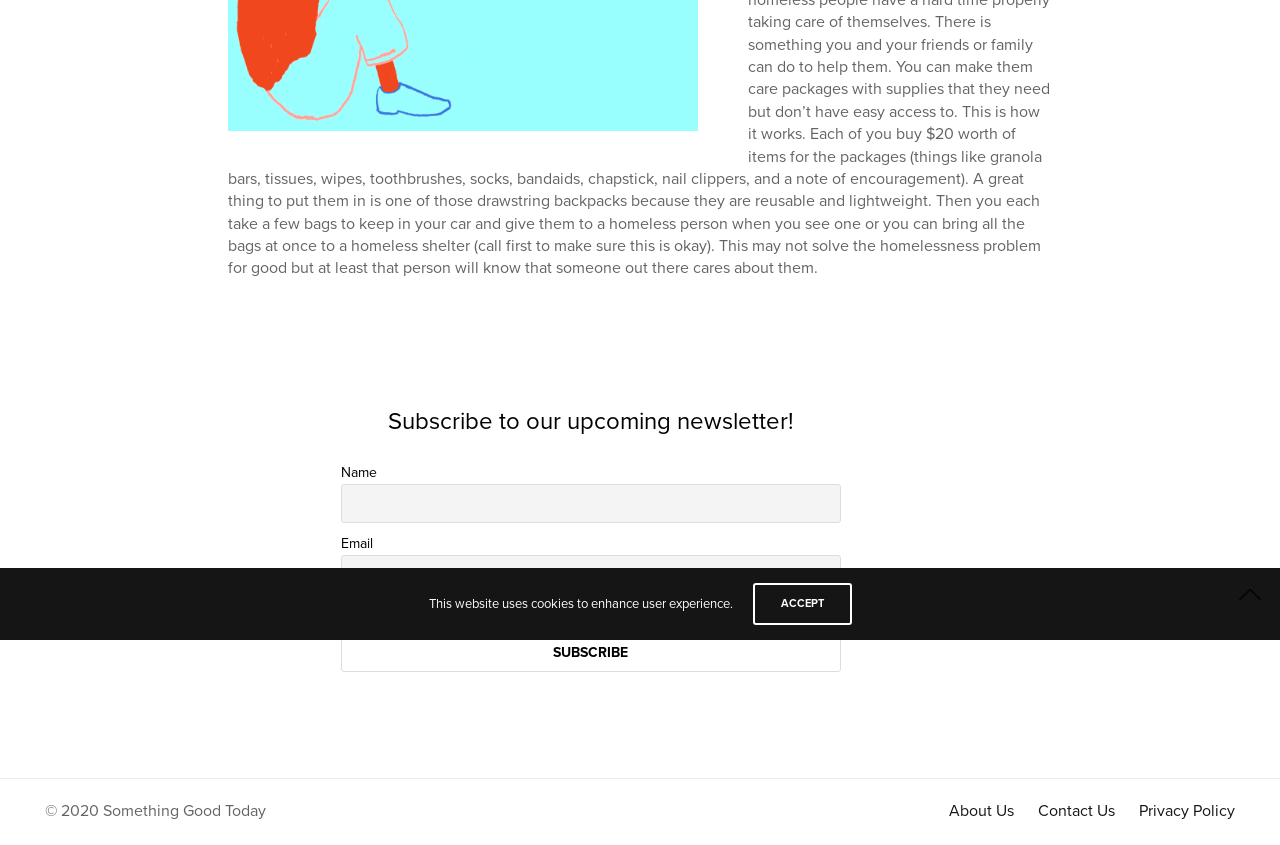Identify the bounding box coordinates for the UI element described as: "parent_node: Email name="ne"".

[0.266, 0.657, 0.657, 0.703]